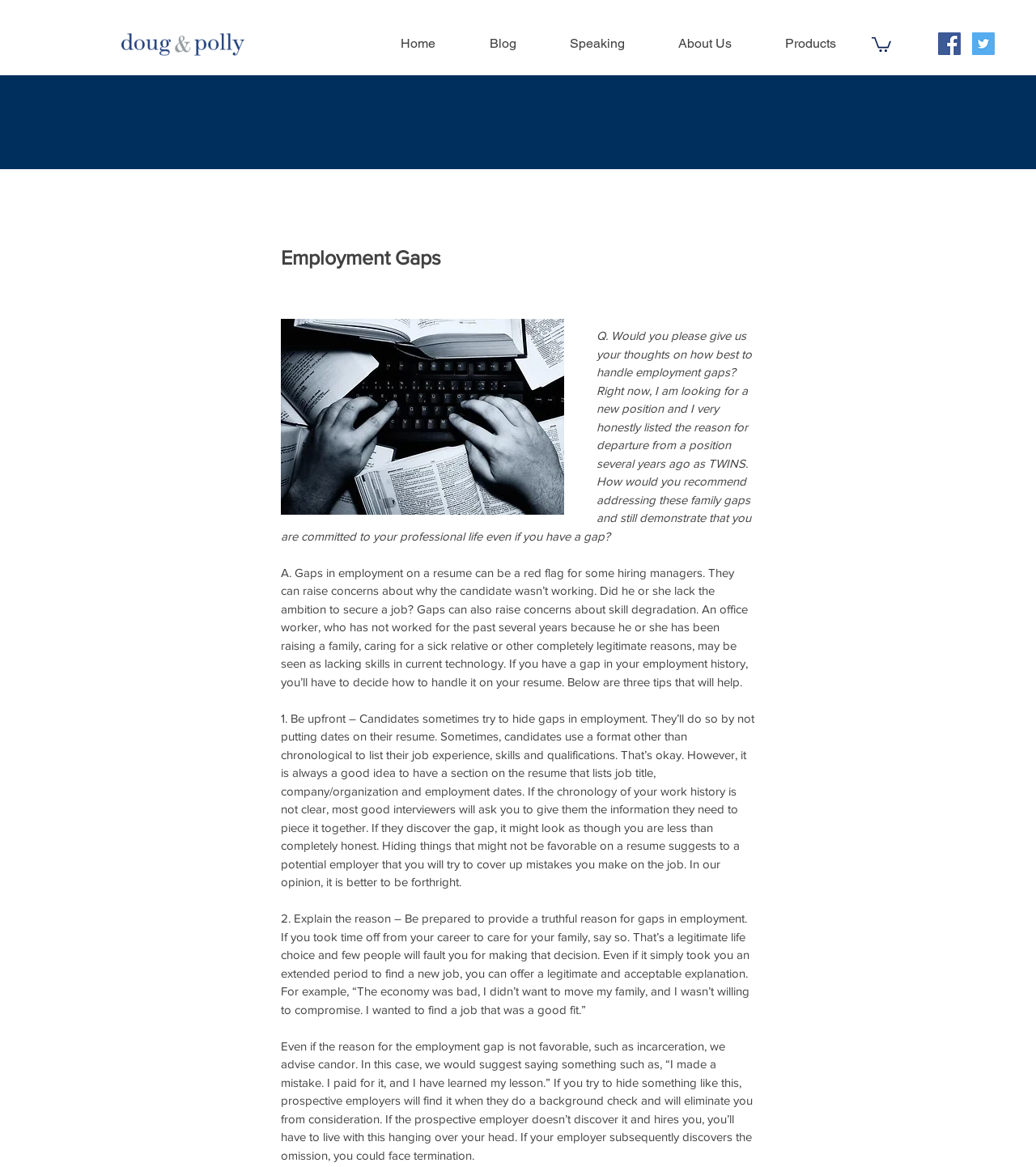Provide a short, one-word or phrase answer to the question below:
What is the concern raised by hiring managers about employment gaps?

Lack of ambition